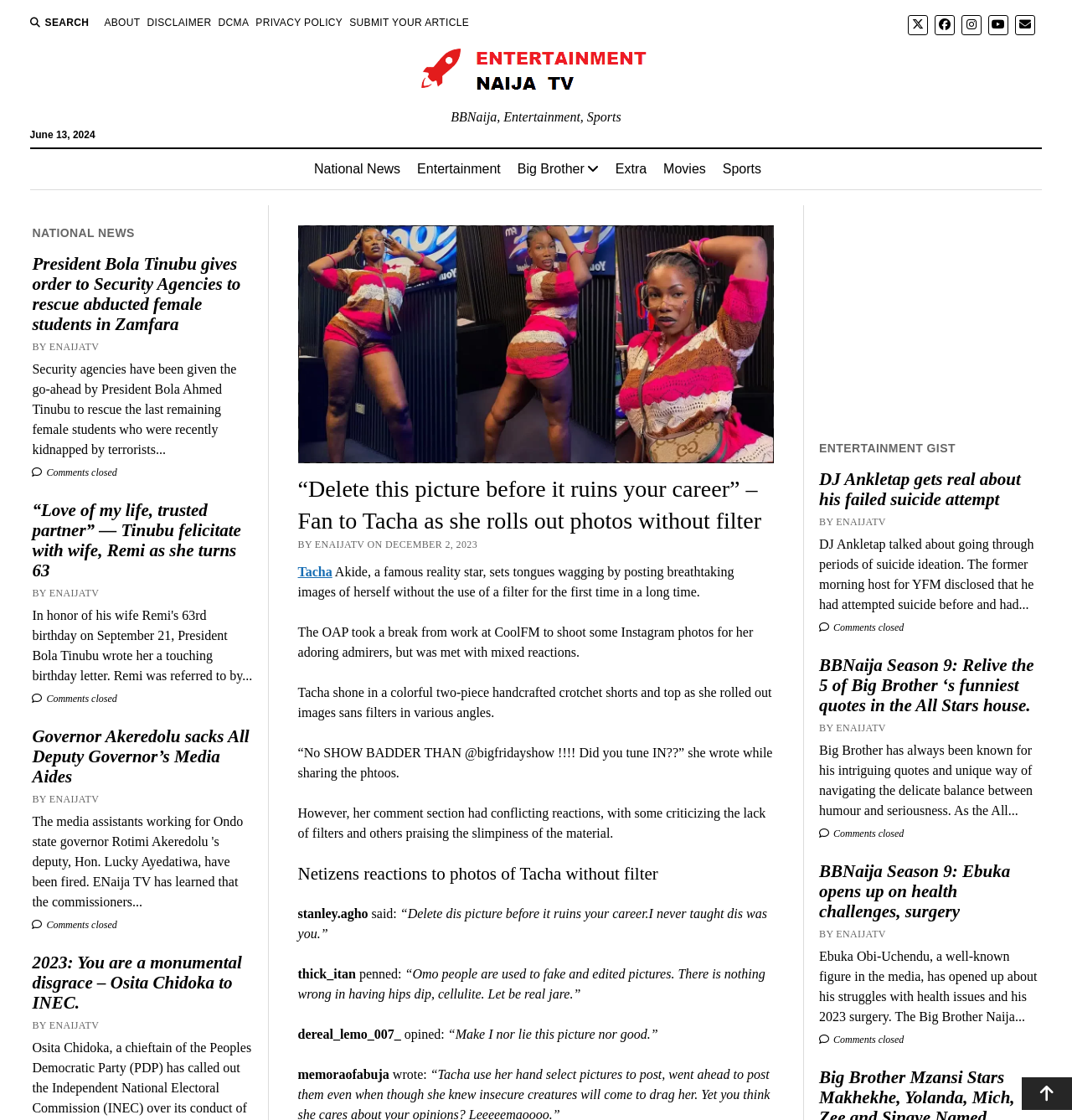Locate the bounding box coordinates of the UI element described by: "Lawn Sign Order". Provide the coordinates as four float numbers between 0 and 1, formatted as [left, top, right, bottom].

None